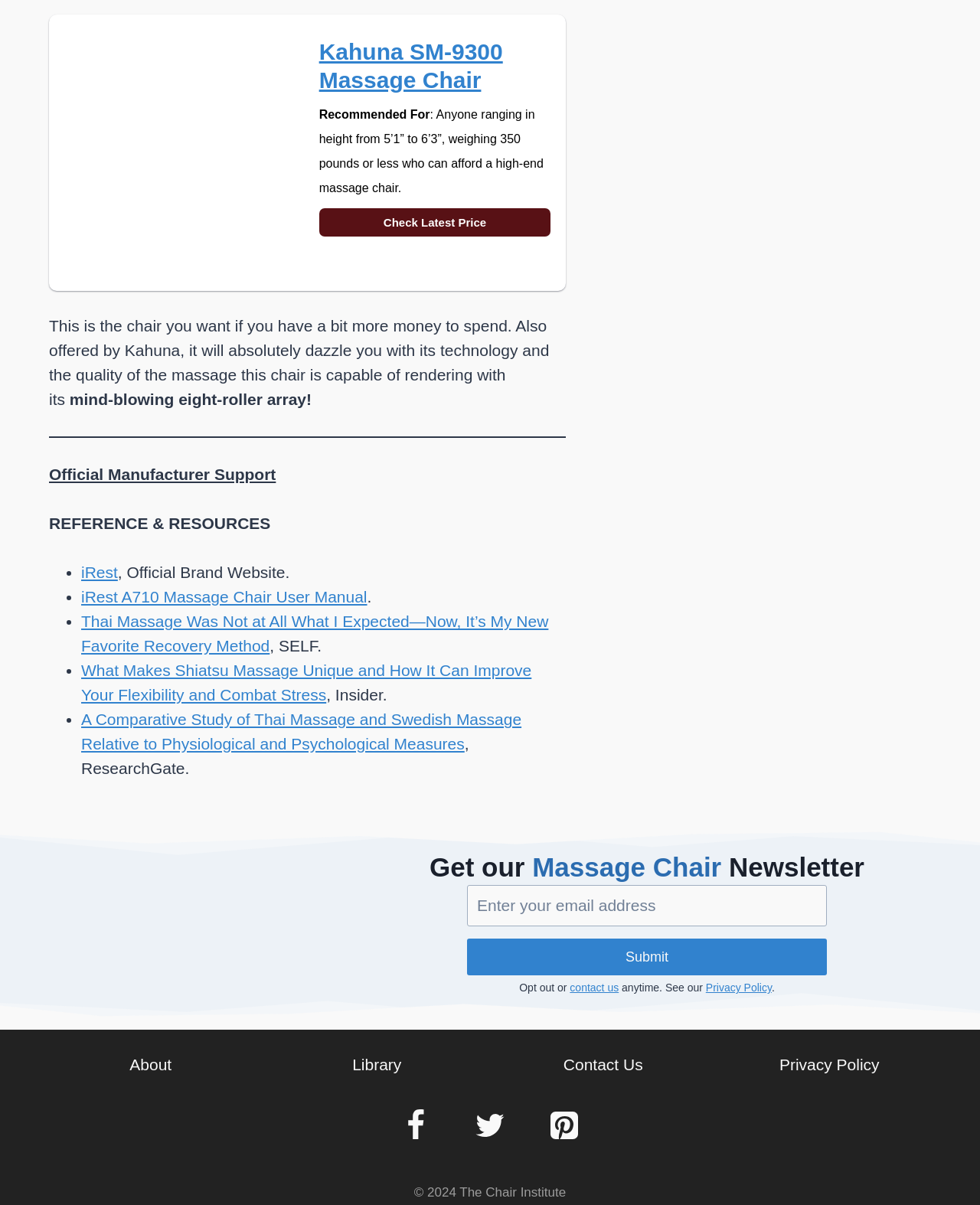What is the name of the website's privacy policy?
Look at the screenshot and give a one-word or phrase answer.

Privacy Policy